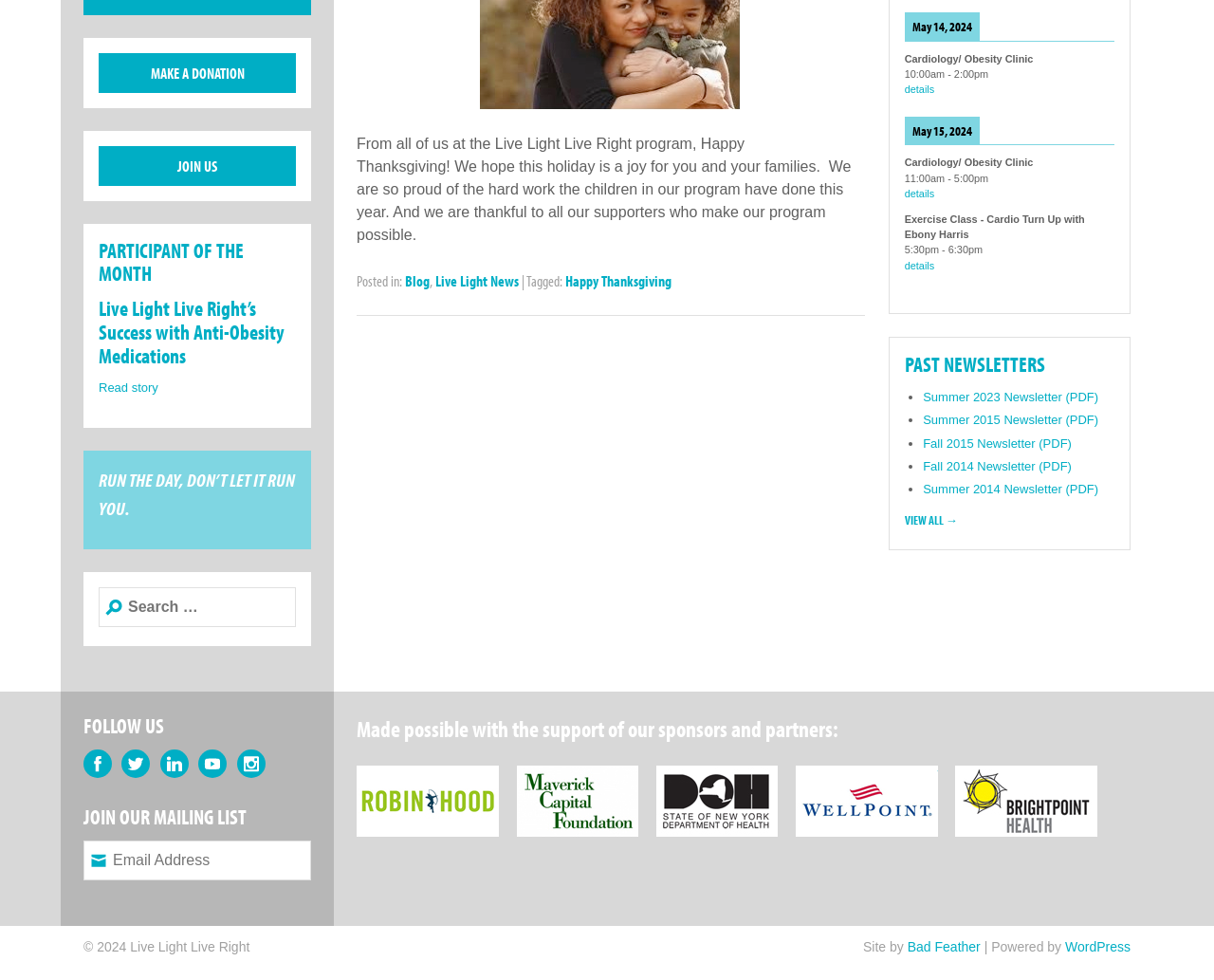Please provide the bounding box coordinate of the region that matches the element description: SAPFIR 2015.R1. Coordinates should be in the format (top-left x, top-left y, bottom-right x, bottom-right y) and all values should be between 0 and 1.

None